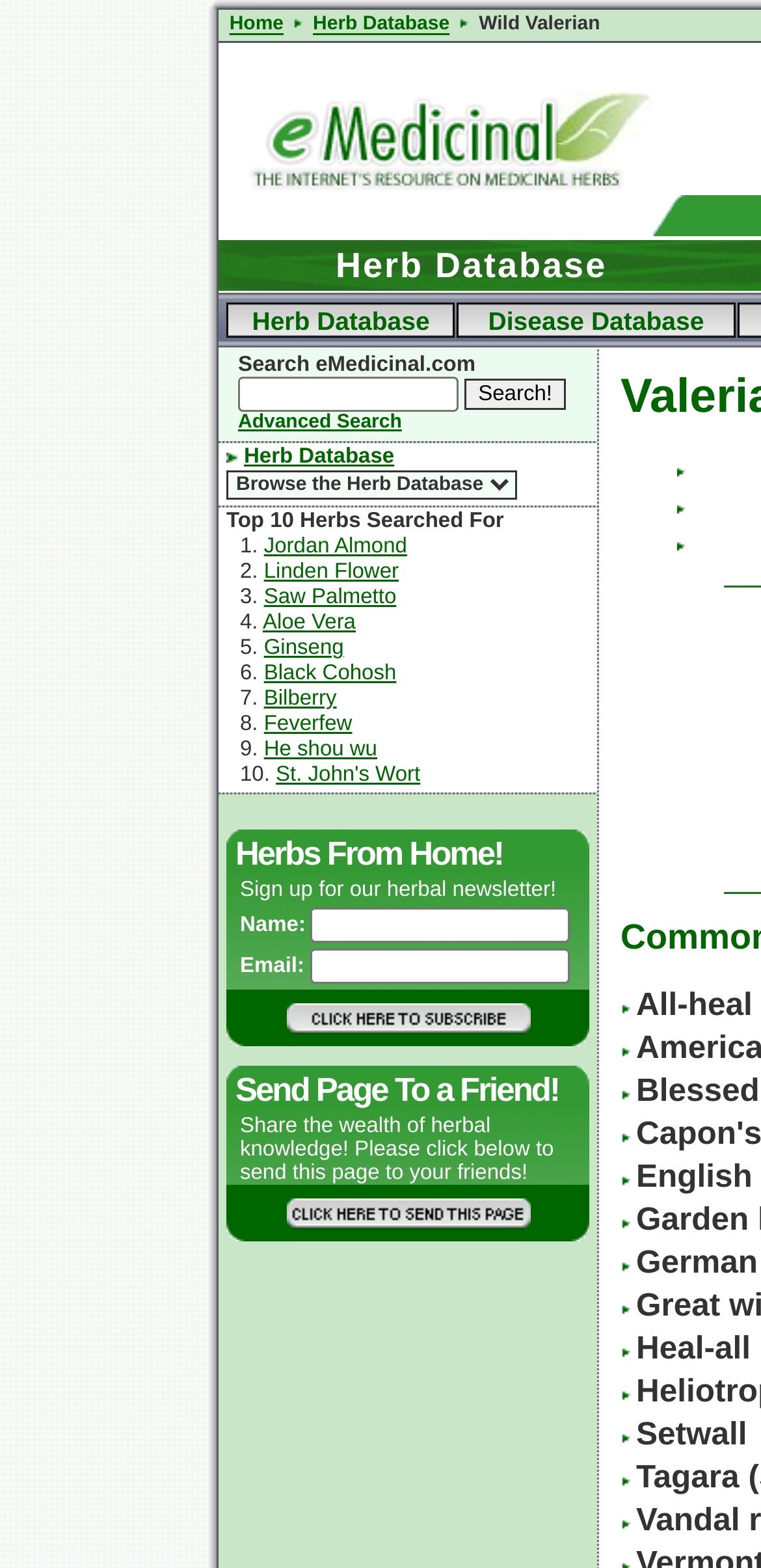Could you provide the bounding box coordinates for the portion of the screen to click to complete this instruction: "Go to the Disease Database"?

[0.642, 0.195, 0.925, 0.213]